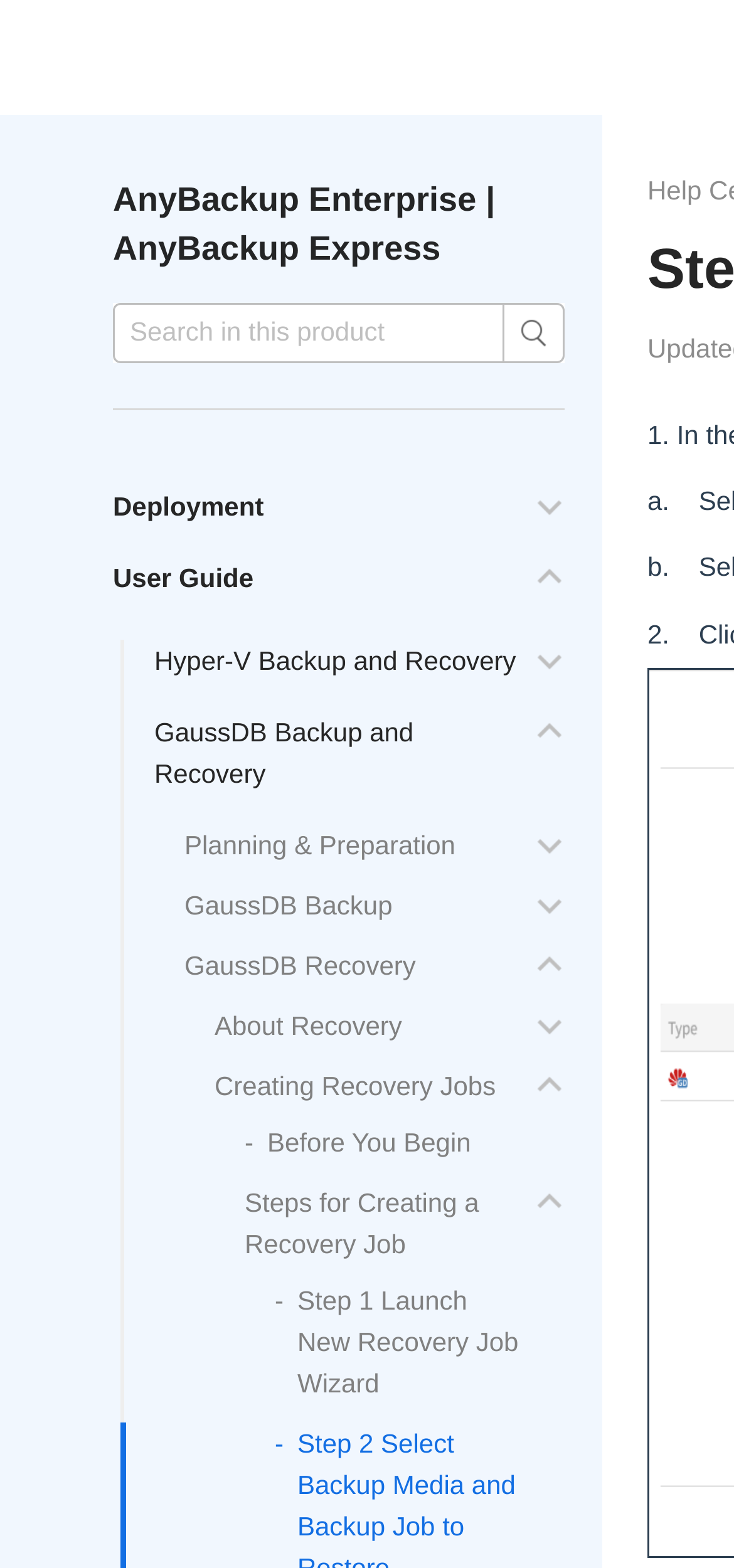Specify the bounding box coordinates for the region that must be clicked to perform the given instruction: "learn about Recovery".

[0.292, 0.644, 0.548, 0.664]